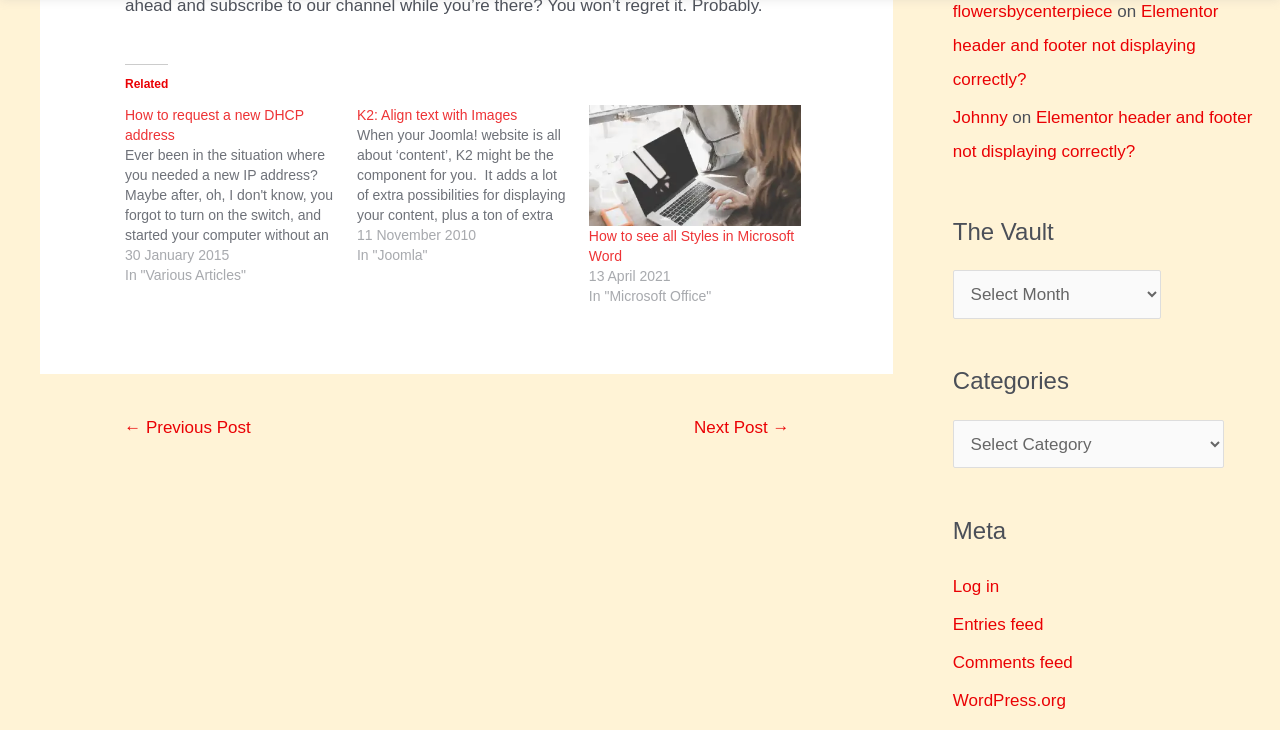Find the bounding box coordinates of the clickable region needed to perform the following instruction: "Log in to the website". The coordinates should be provided as four float numbers between 0 and 1, i.e., [left, top, right, bottom].

[0.744, 0.79, 0.781, 0.816]